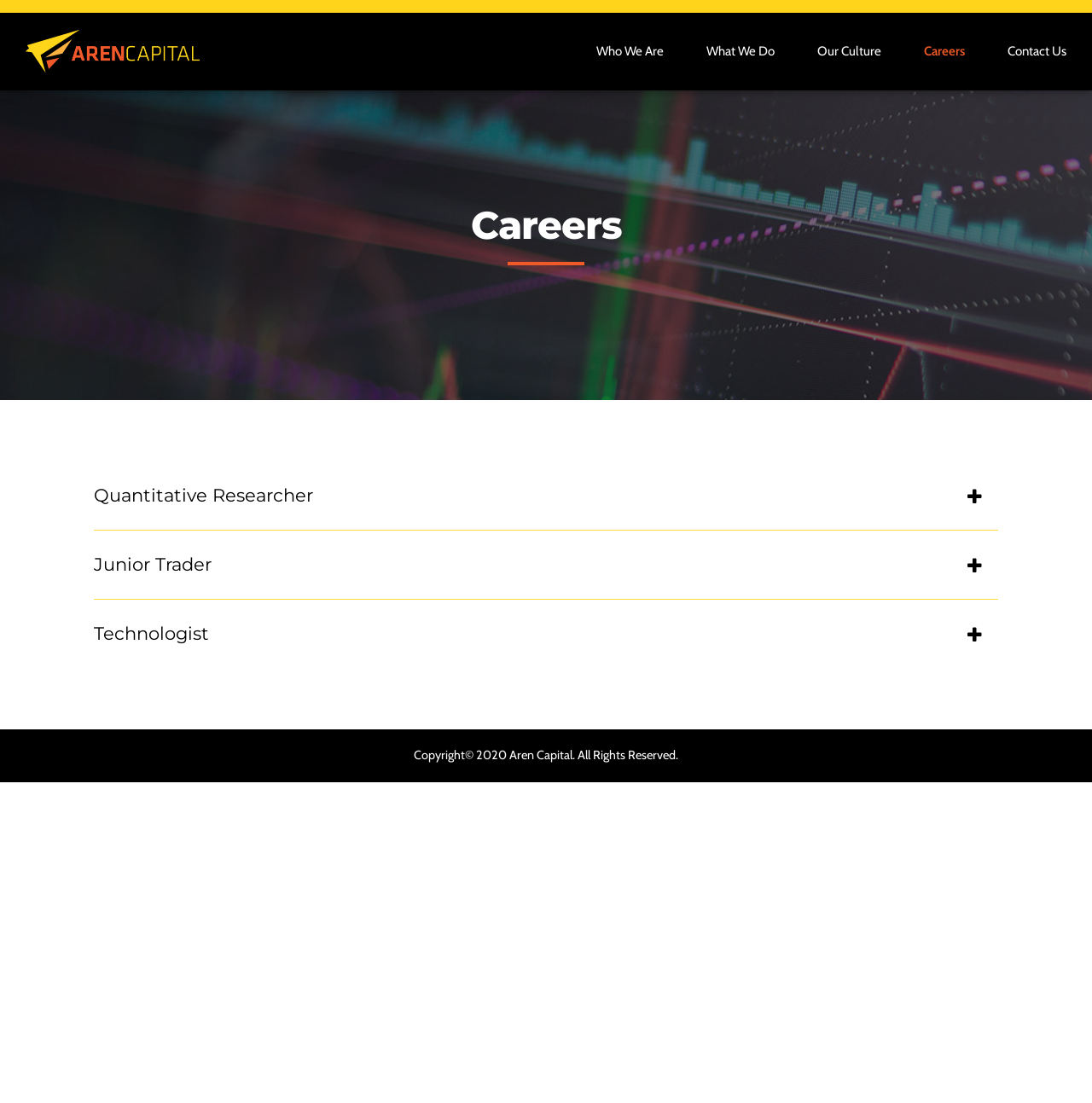Using the information in the image, give a comprehensive answer to the question: 
What type of company is Aren Capital?

The type of company is inferred from the meta description, which states that Aren Capital is a 'Leading Financial Trading Company where Knowledge meet Technology', indicating that it is a company involved in financial trading.